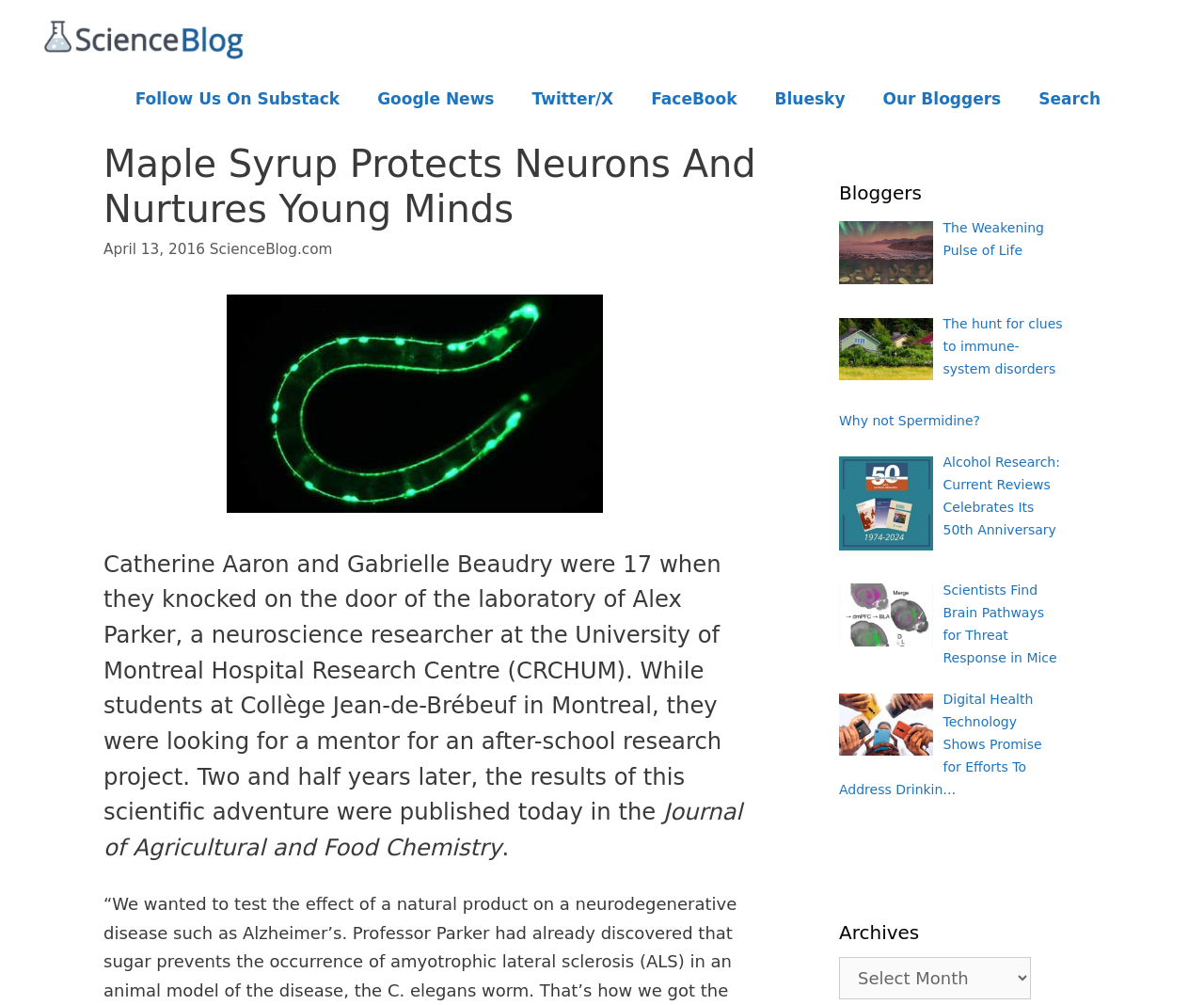Determine the main heading text of the webpage.

Maple Syrup Protects Neurons And Nurtures Young Minds